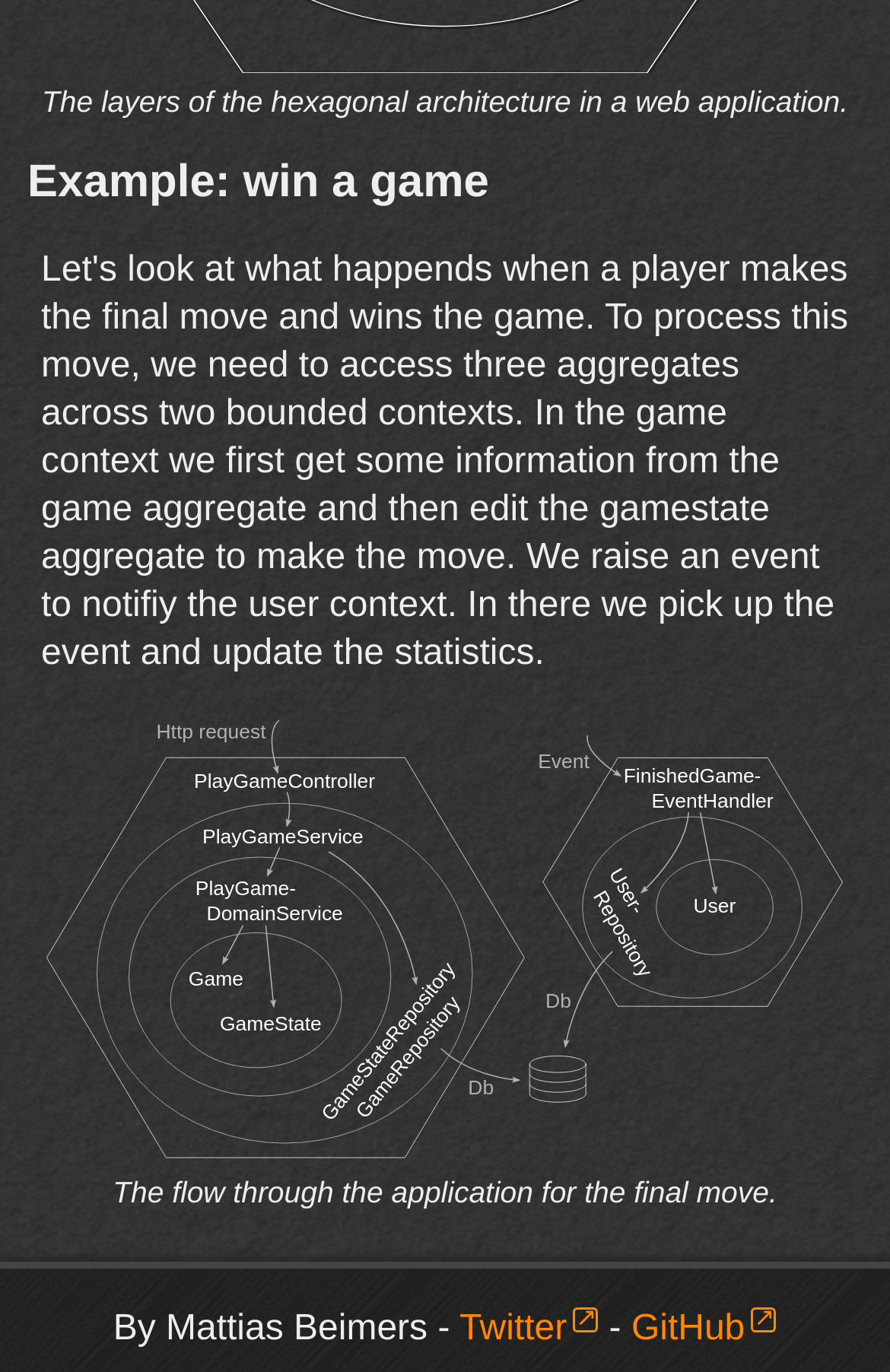Respond to the question below with a single word or phrase:
What is the final move in the game?

Not specified